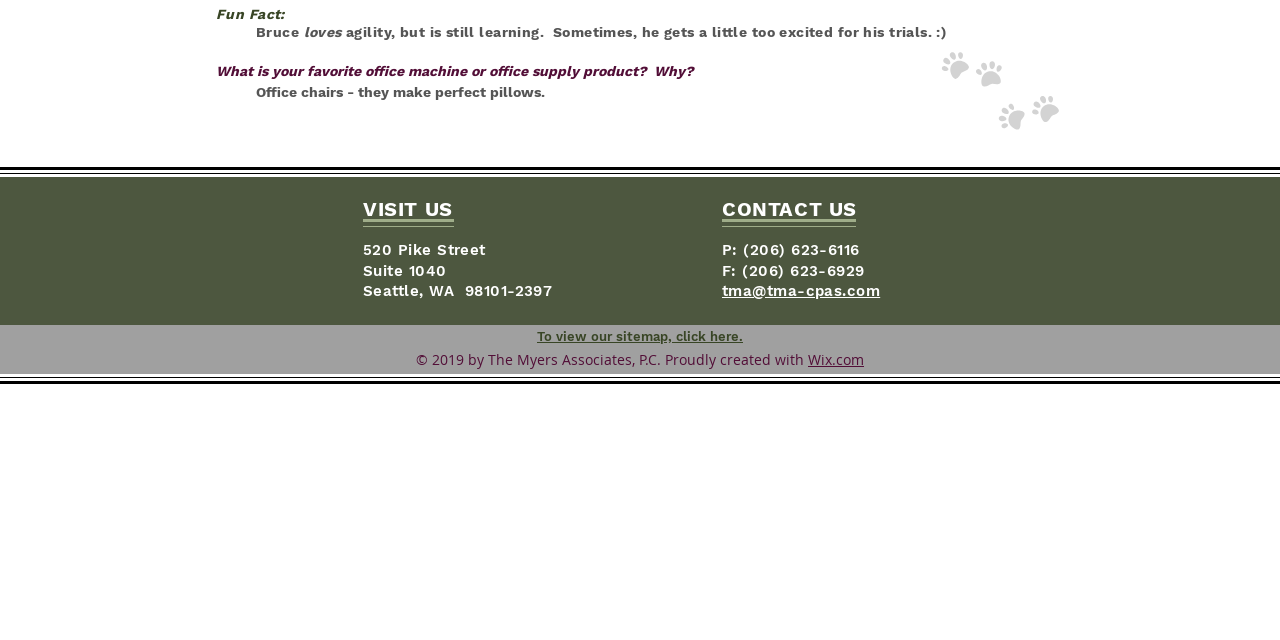Identify and provide the bounding box coordinates of the UI element described: "tma@tma-cpas.com". The coordinates should be formatted as [left, top, right, bottom], with each number being a float between 0 and 1.

[0.564, 0.438, 0.688, 0.469]